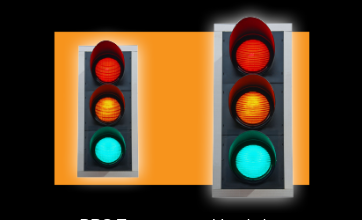Explain all the elements you observe in the image.

The image showcases two traffic lights set against a vibrant orange background, symbolizing controlled movement and safety in transportation. On the left, the traffic light displays all three colors: red at the top indicating stop, yellow in the middle suggesting caution, and green at the bottom signaling go. The right light is illuminated in green, emphasizing a clear directive for vehicles to proceed. This visual representation effectively conveys the role of traffic signals in guiding both vehicles and pedestrians, central to the theme of the PRS Transport and Logistics section, which specializes in supplying drivers and logistics personnel.